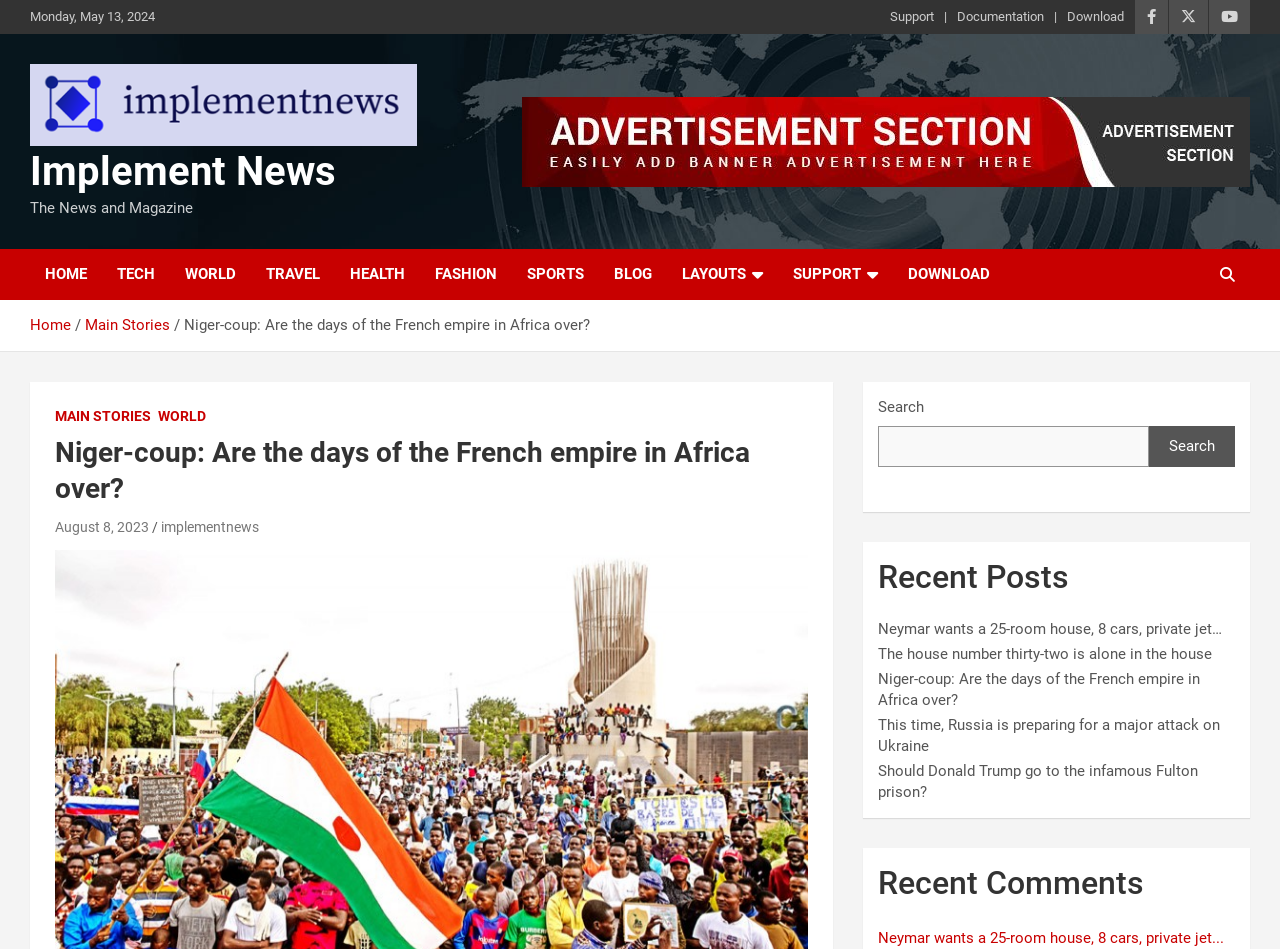Please respond to the question with a concise word or phrase:
What is the title of the main article on this webpage?

Niger-coup: Are the days of the French empire in Africa over?